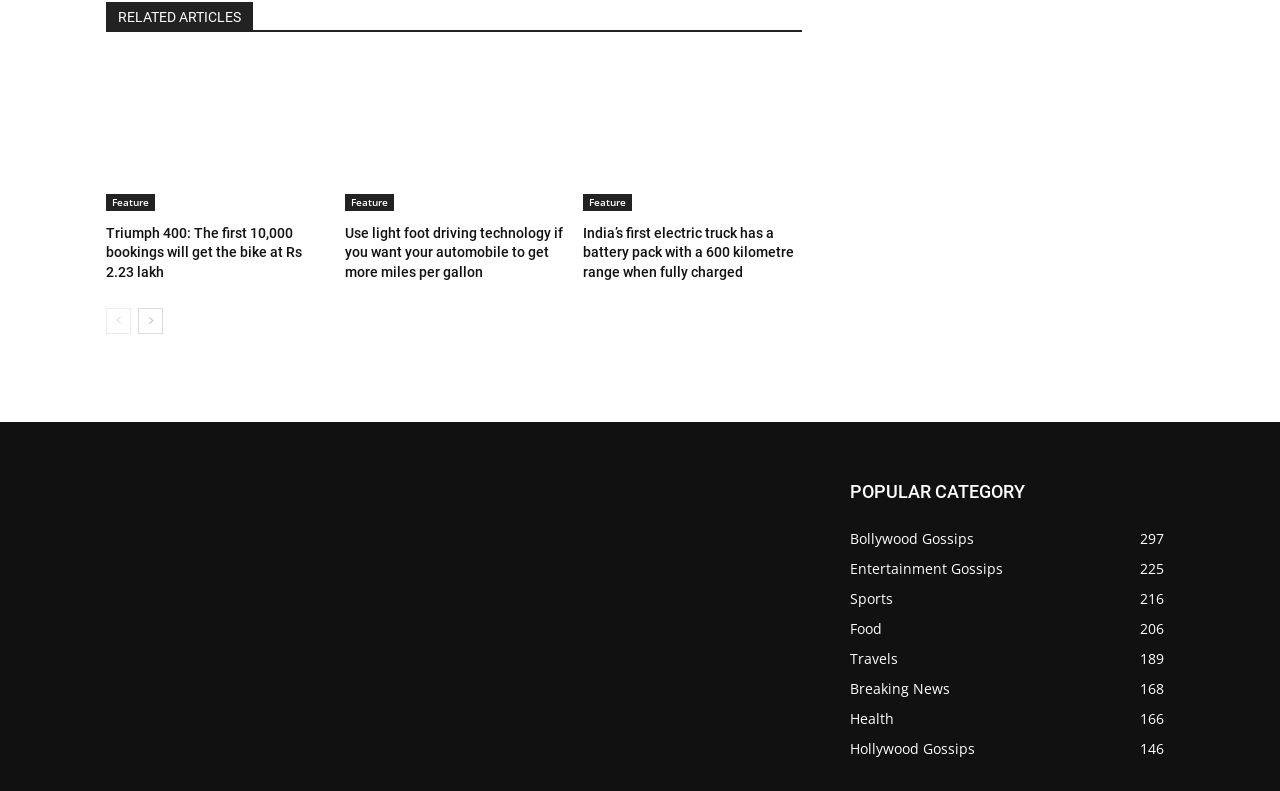Please provide the bounding box coordinates for the element that needs to be clicked to perform the following instruction: "Check Breaking News". The coordinates should be given as four float numbers between 0 and 1, i.e., [left, top, right, bottom].

[0.664, 0.854, 0.742, 0.878]